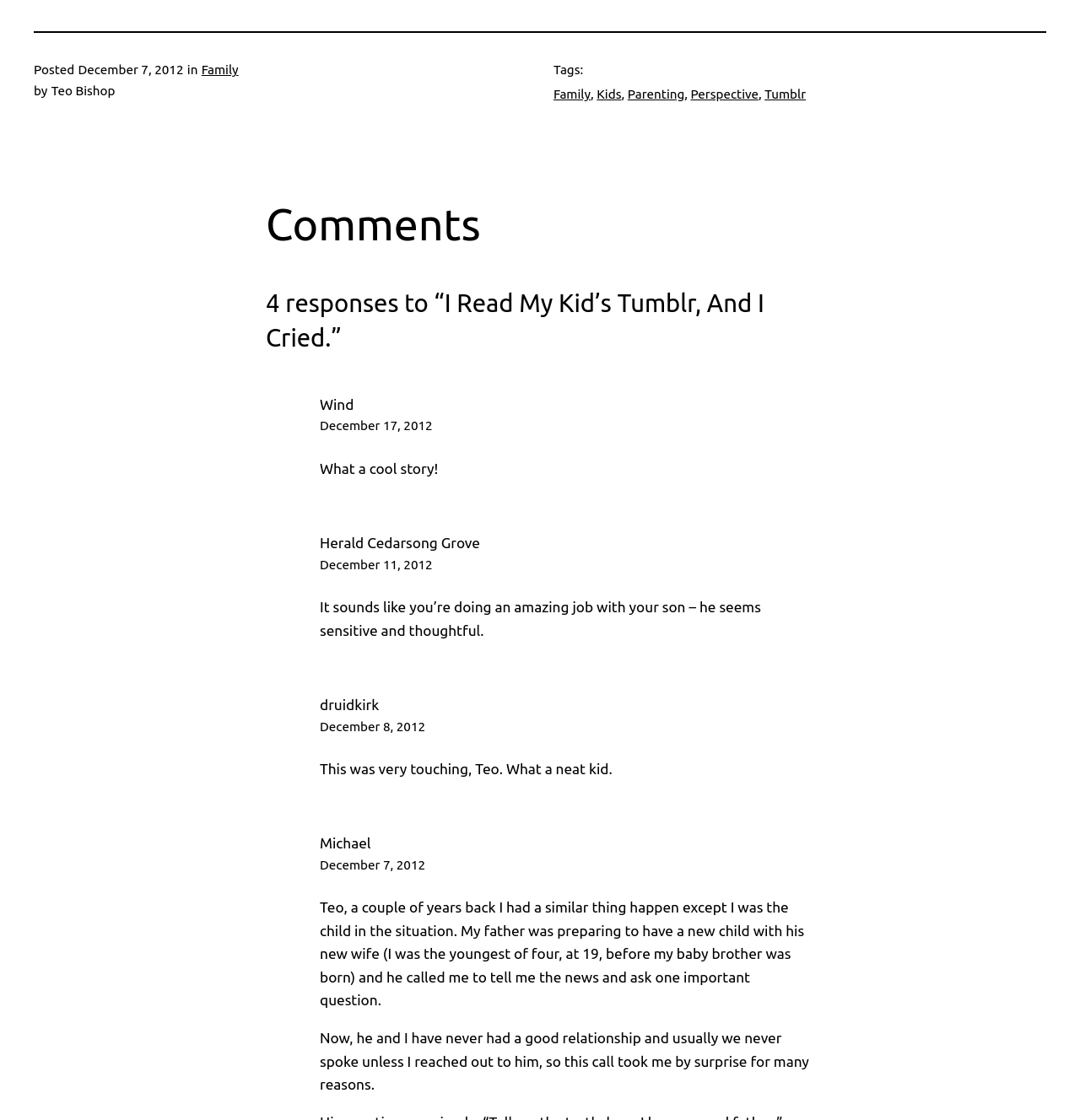Provide the bounding box coordinates in the format (top-left x, top-left y, bottom-right x, bottom-right y). All values are floating point numbers between 0 and 1. Determine the bounding box coordinate of the UI element described as: December 17, 2012

[0.296, 0.374, 0.401, 0.387]